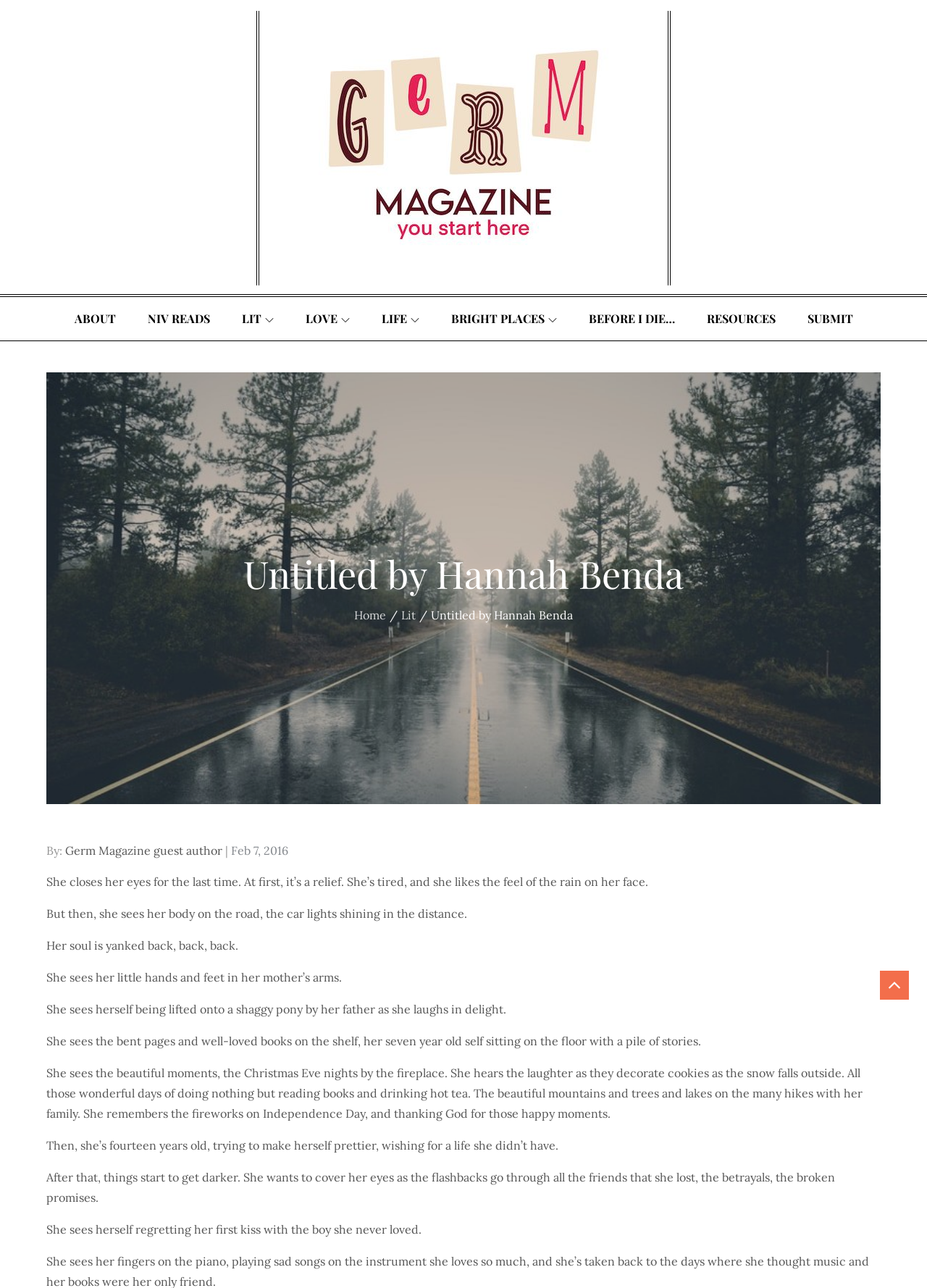Identify the bounding box coordinates of the region that needs to be clicked to carry out this instruction: "Click on Feb 7, 2016 link". Provide these coordinates as four float numbers ranging from 0 to 1, i.e., [left, top, right, bottom].

[0.249, 0.655, 0.311, 0.666]